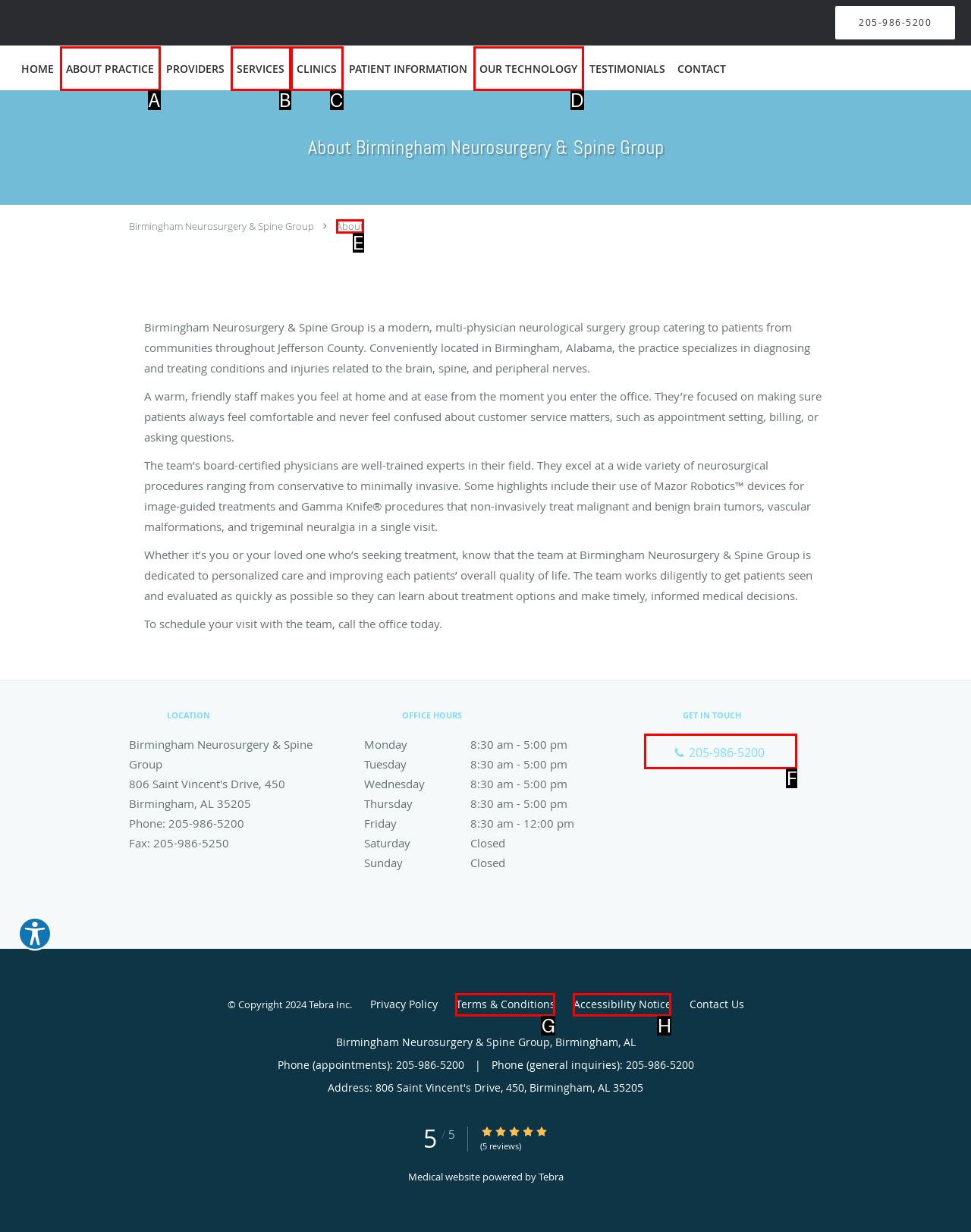Specify which UI element should be clicked to accomplish the task: Get in touch with the team. Answer with the letter of the correct choice.

F